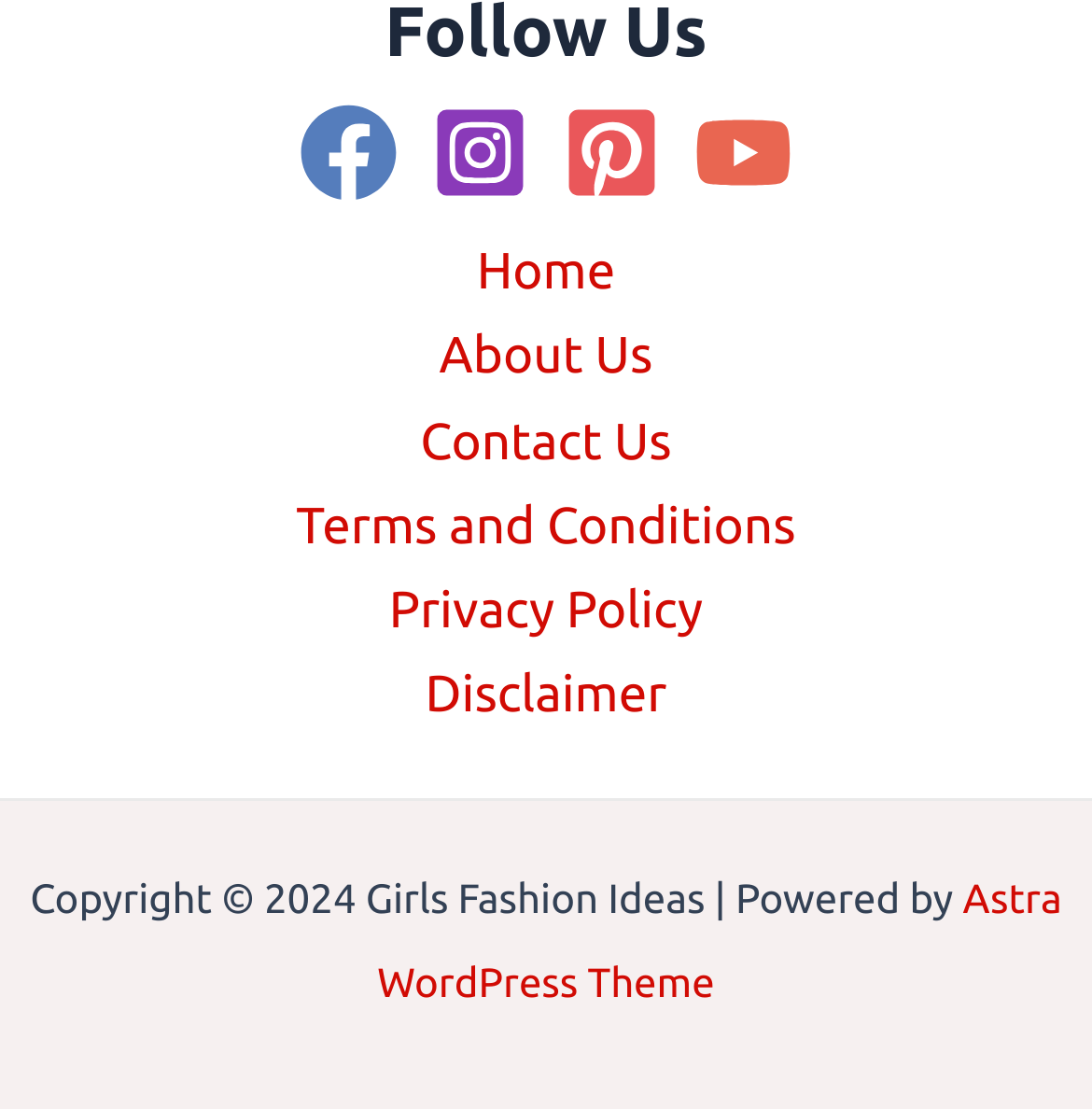What is the theme used to power the website?
Provide a comprehensive and detailed answer to the question.

I found the information about the theme used to power the website at the bottom of the webpage, which states that it is powered by Astra WordPress Theme.